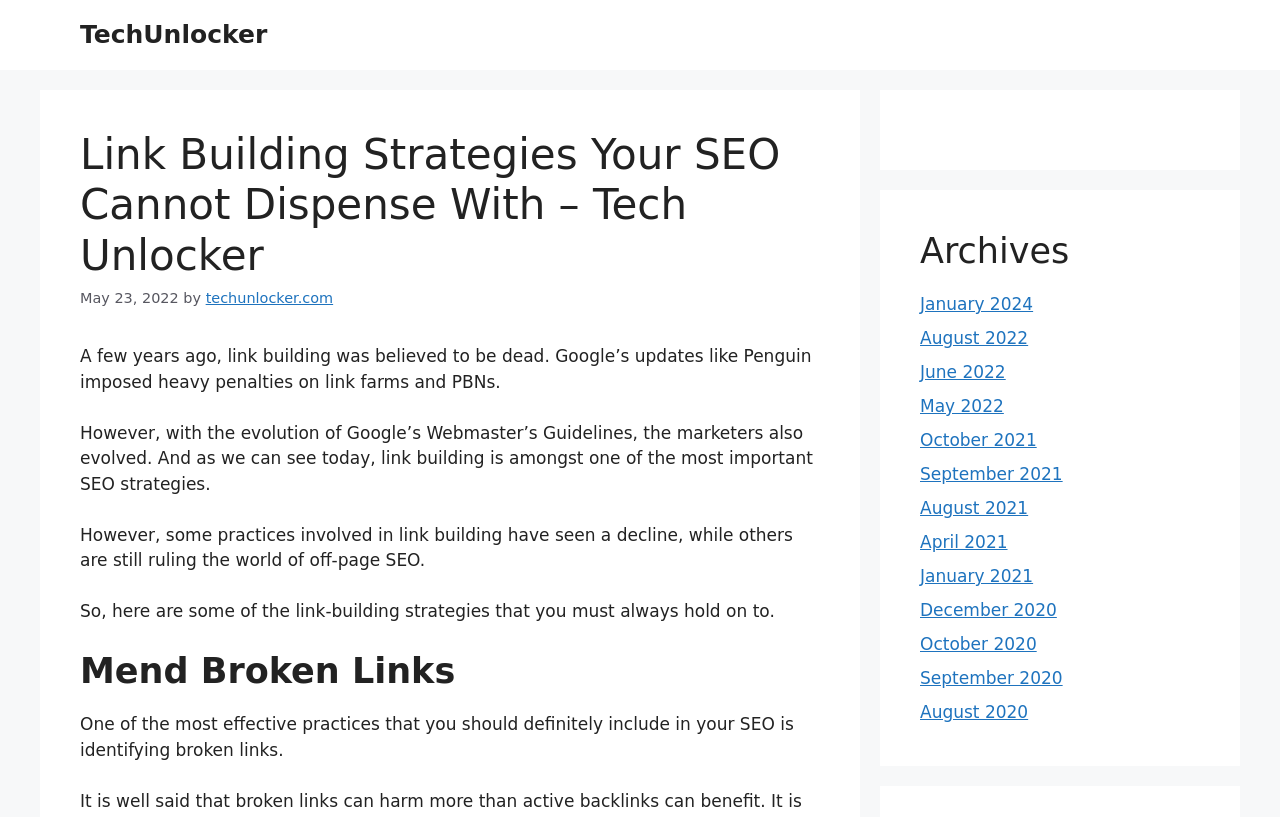Using the information from the screenshot, answer the following question thoroughly:
How many link-building strategies are mentioned in the article?

The article mentions at least one link-building strategy, which is 'Mend Broken Links', as indicated by the heading. There may be more strategies mentioned in the article, but at least one is explicitly stated.